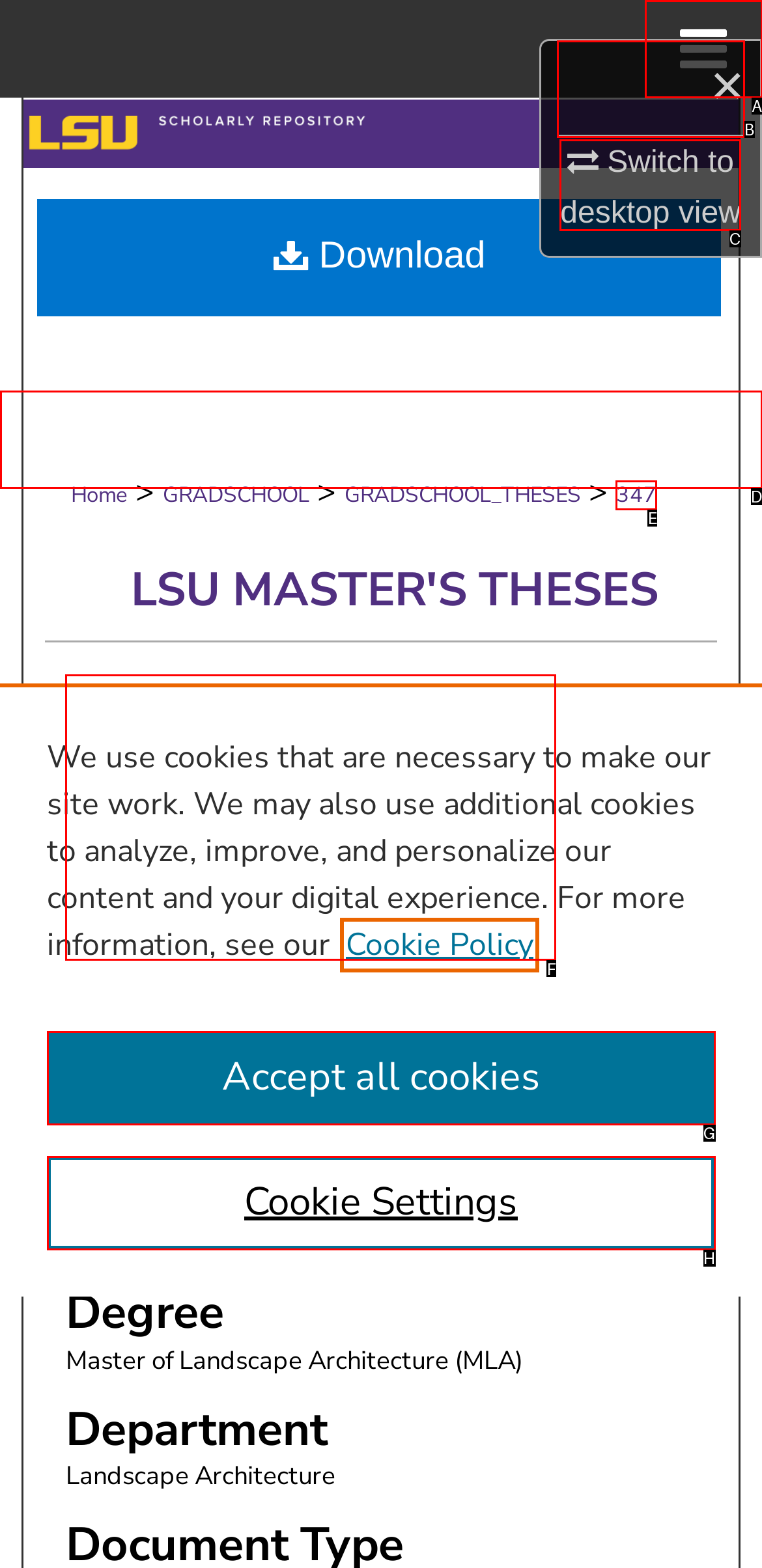Choose the letter of the UI element necessary for this task: Switch to desktop view
Answer with the correct letter.

C